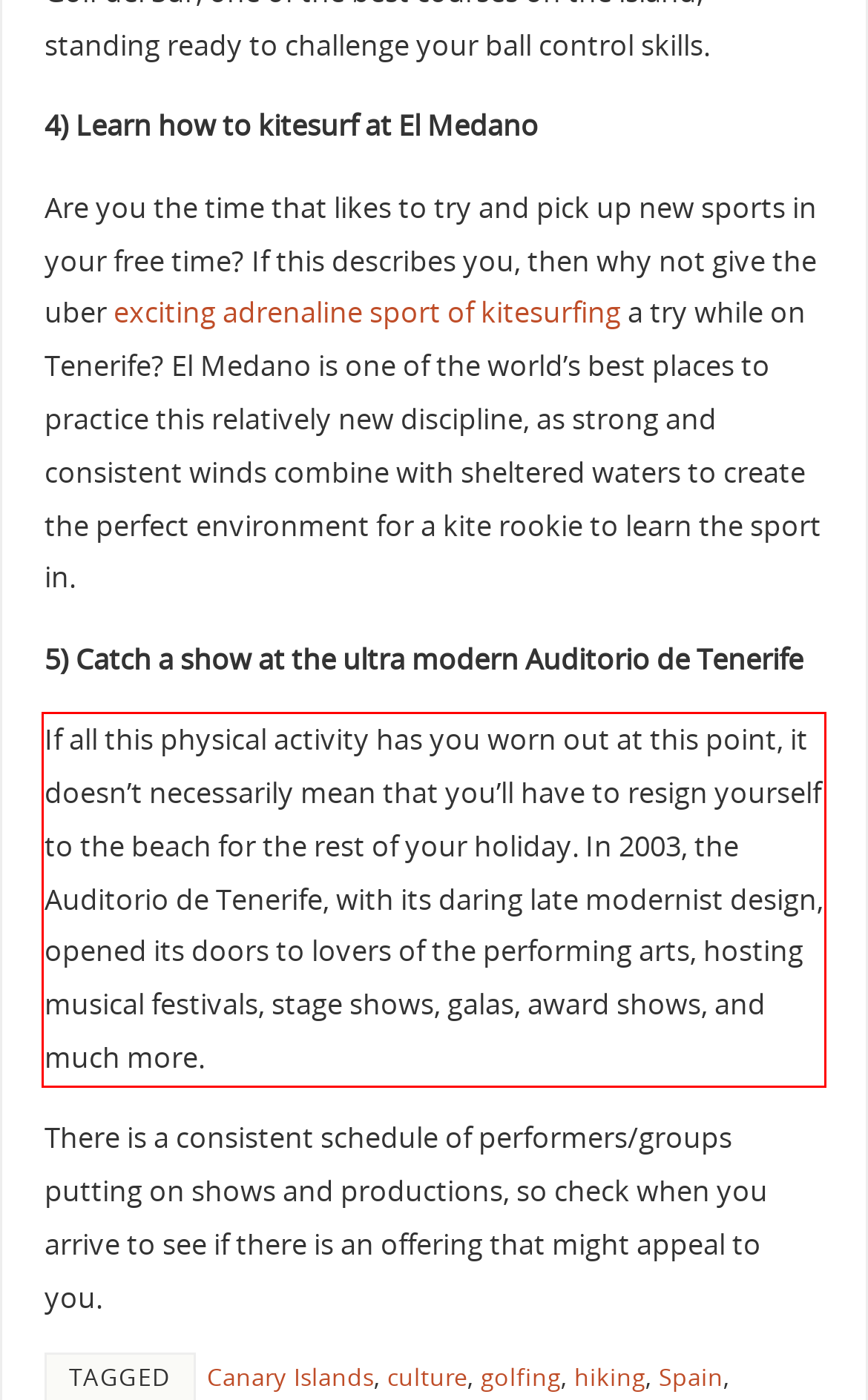You are given a screenshot with a red rectangle. Identify and extract the text within this red bounding box using OCR.

If all this physical activity has you worn out at this point, it doesn’t necessarily mean that you’ll have to resign yourself to the beach for the rest of your holiday. In 2003, the Auditorio de Tenerife, with its daring late modernist design, opened its doors to lovers of the performing arts, hosting musical festivals, stage shows, galas, award shows, and much more.